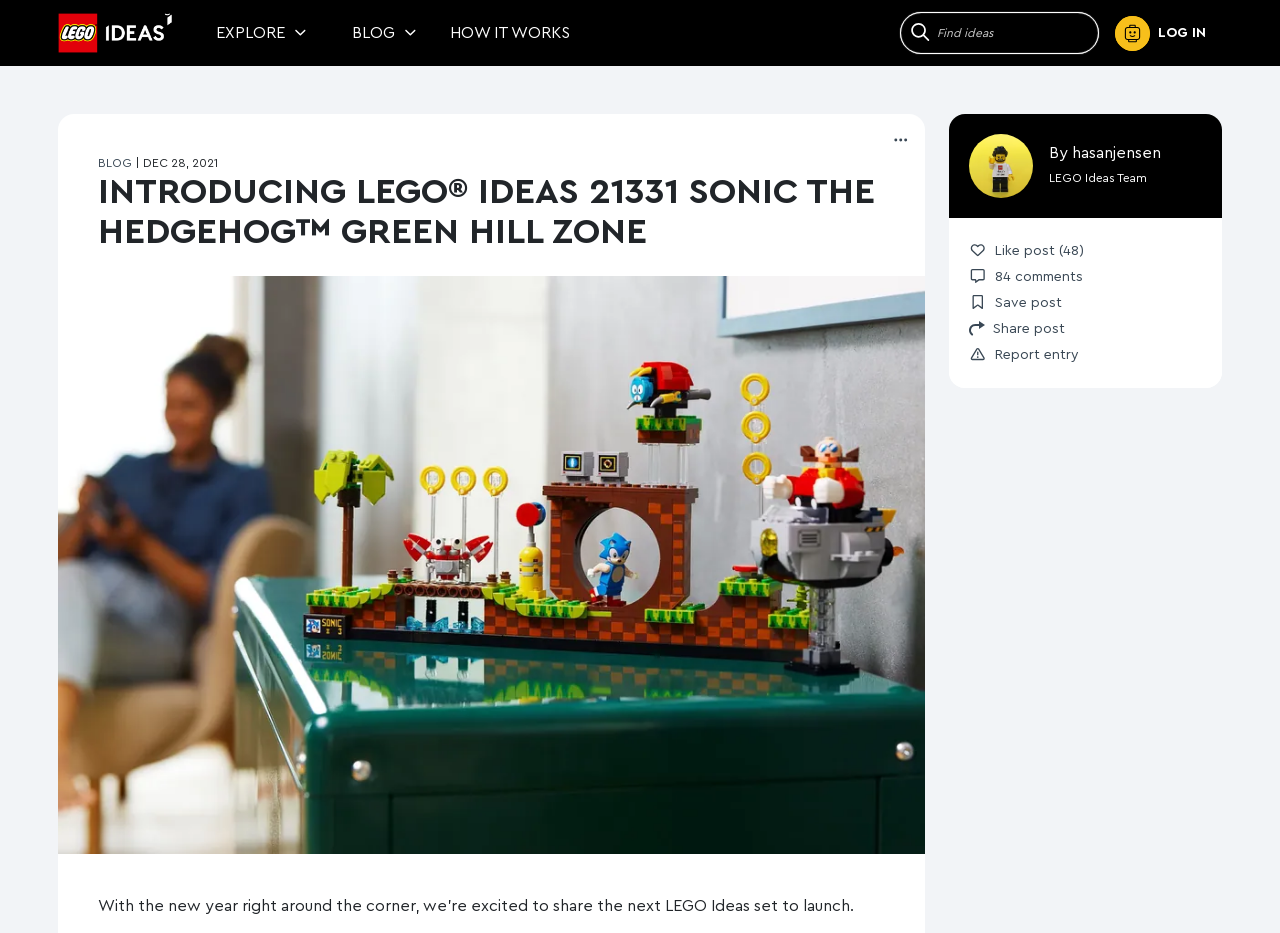Can you look at the image and give a comprehensive answer to the question:
What is the function of the button with the text 'Like post (48)'?

The button with the text 'Like post (48)' is a button that allows users to like the post, and the number '48' indicates the current number of likes.